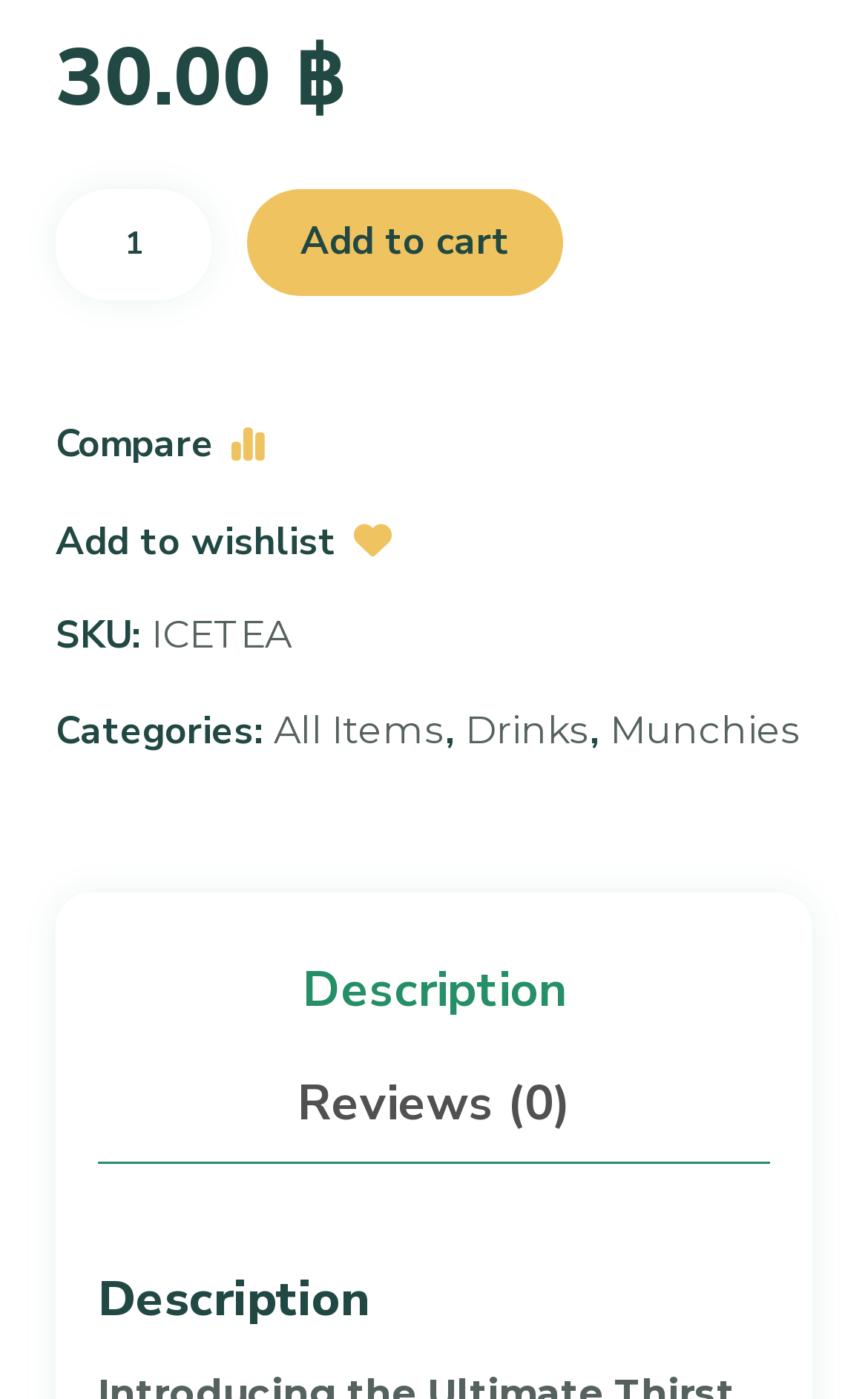Find the bounding box coordinates of the clickable area required to complete the following action: "compare products".

[0.064, 0.304, 0.305, 0.331]